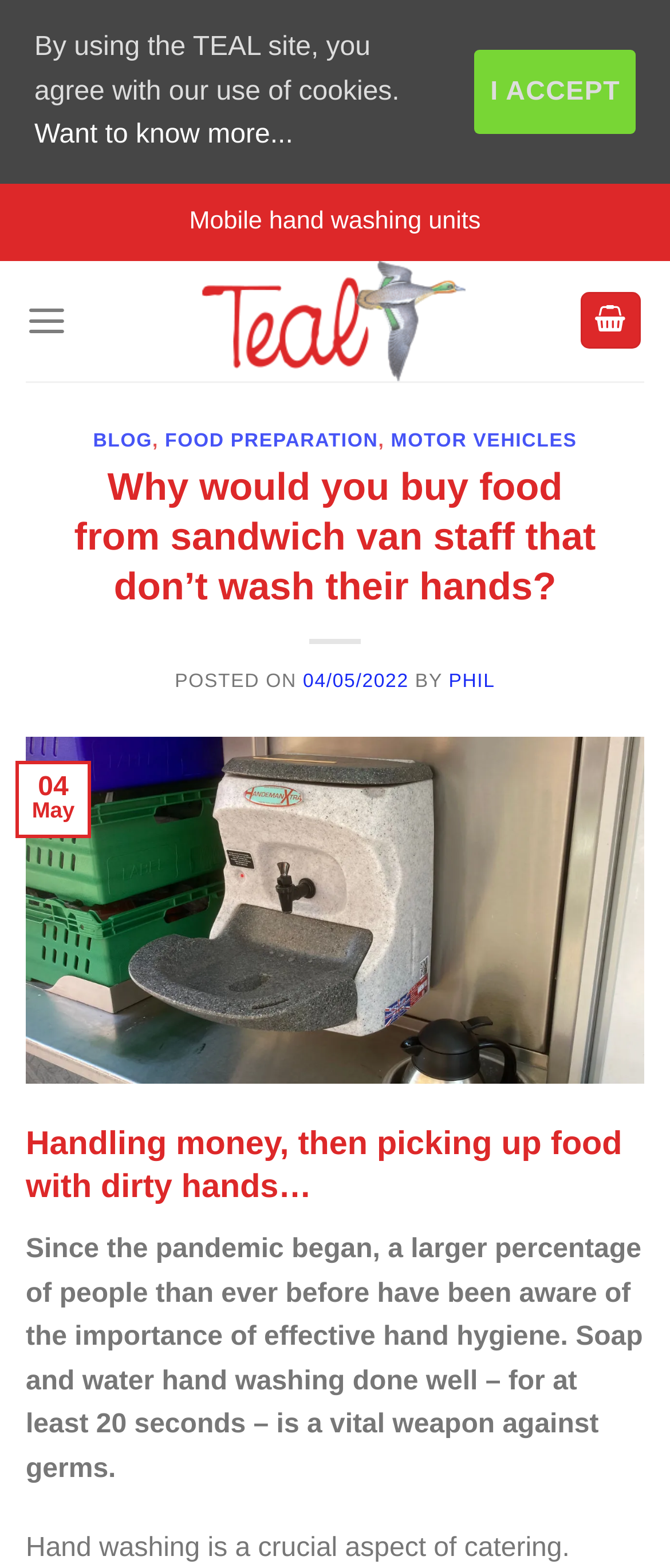Please locate the clickable area by providing the bounding box coordinates to follow this instruction: "Check the date of the post".

[0.452, 0.429, 0.61, 0.442]